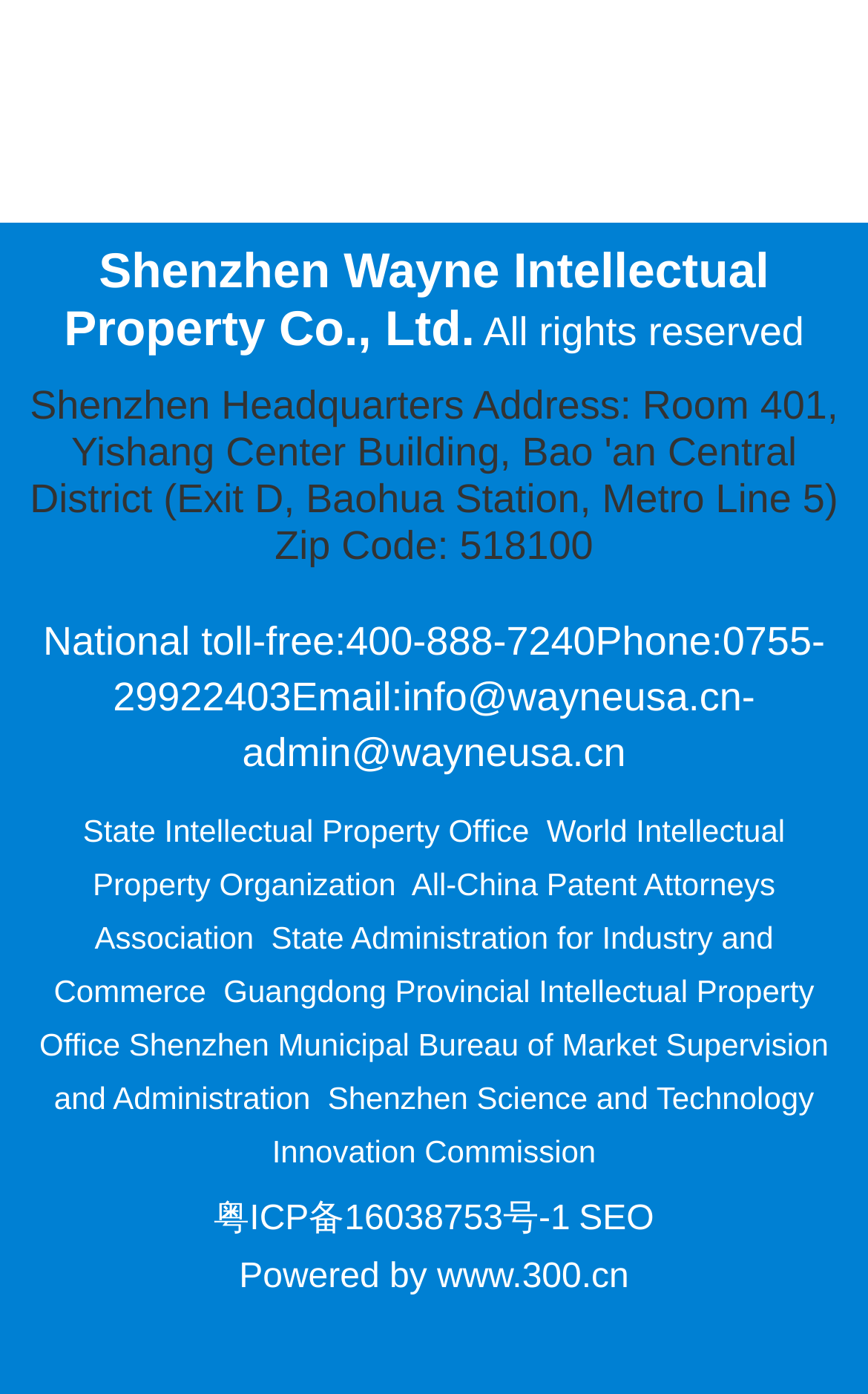Answer the question below with a single word or a brief phrase: 
How many email addresses are mentioned on the webpage?

3